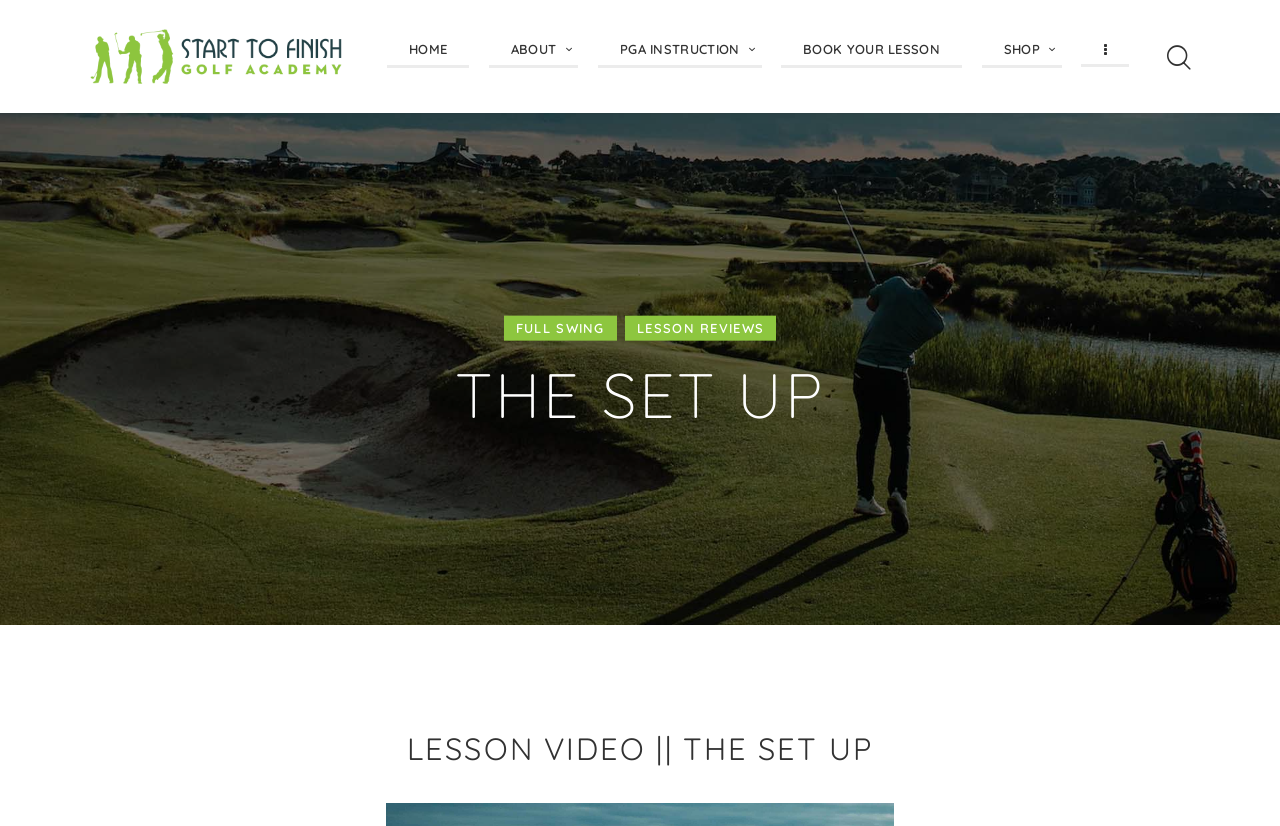Identify the bounding box coordinates for the element that needs to be clicked to fulfill this instruction: "book a lesson". Provide the coordinates in the format of four float numbers between 0 and 1: [left, top, right, bottom].

[0.61, 0.042, 0.752, 0.082]